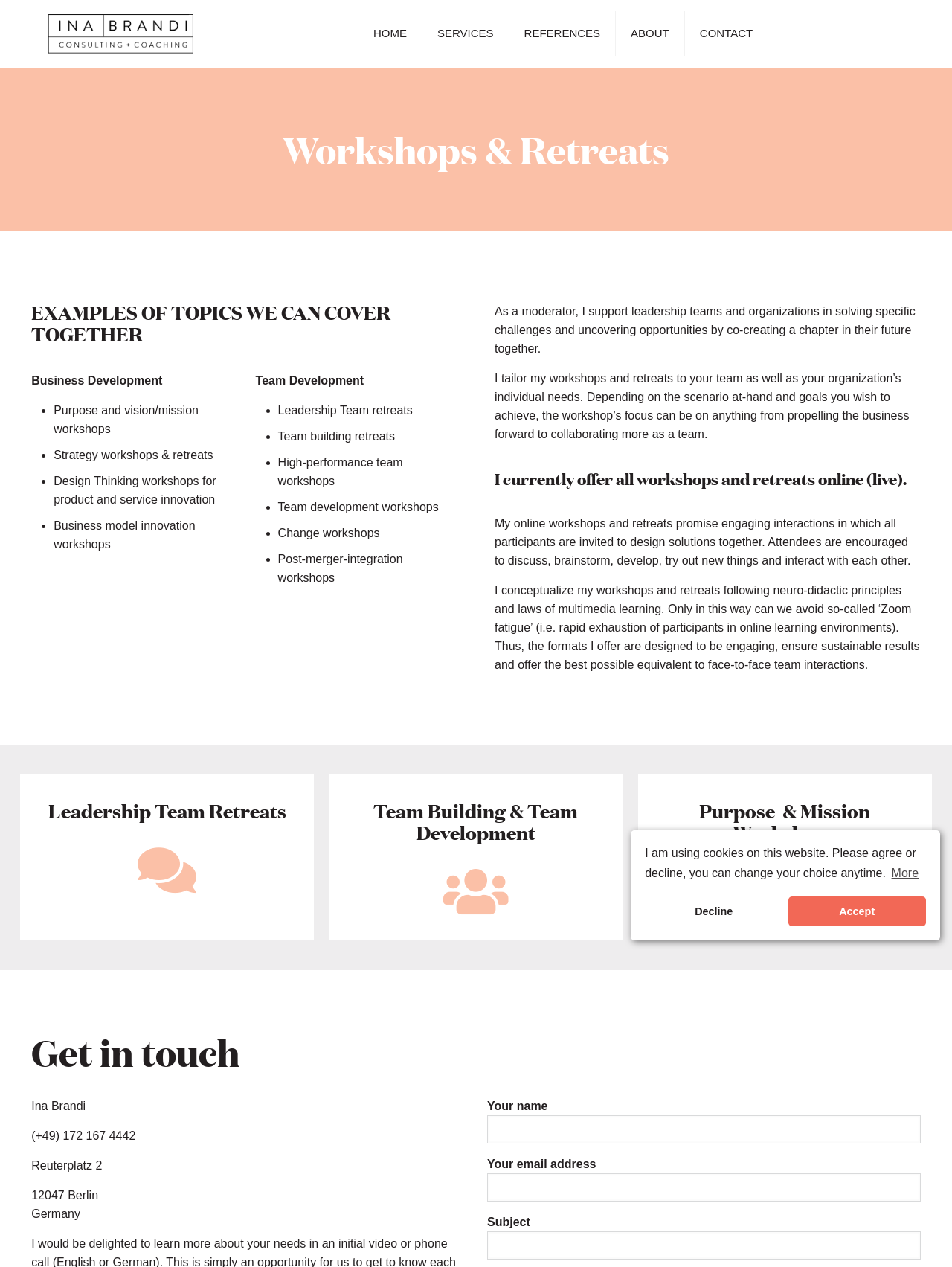Please reply to the following question using a single word or phrase: 
What is the focus of the 'Purpose & Mission Workshops'?

Propelling business forward